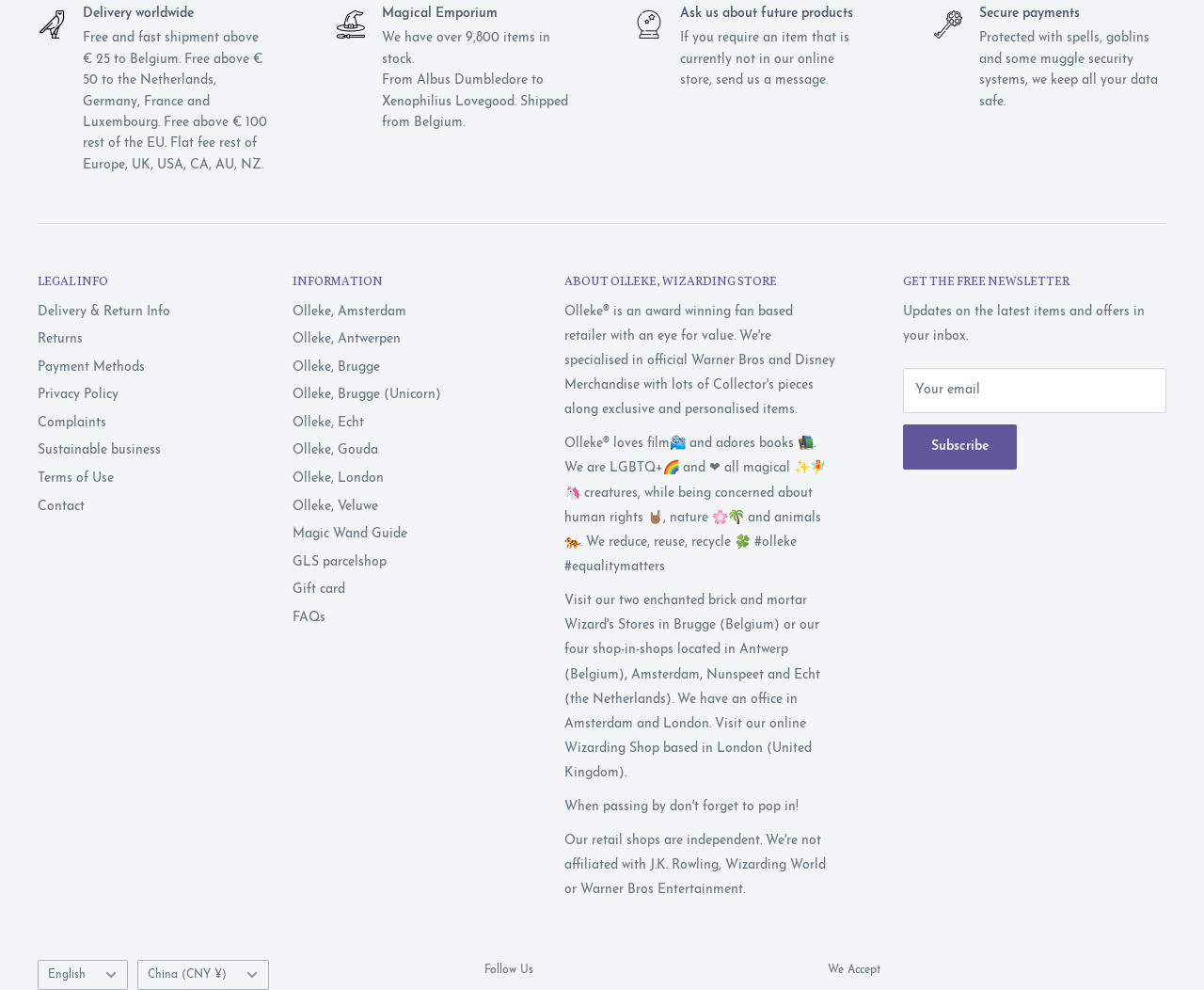Provide your answer in a single word or phrase: 
What is the name of the online store?

Magical Emporium